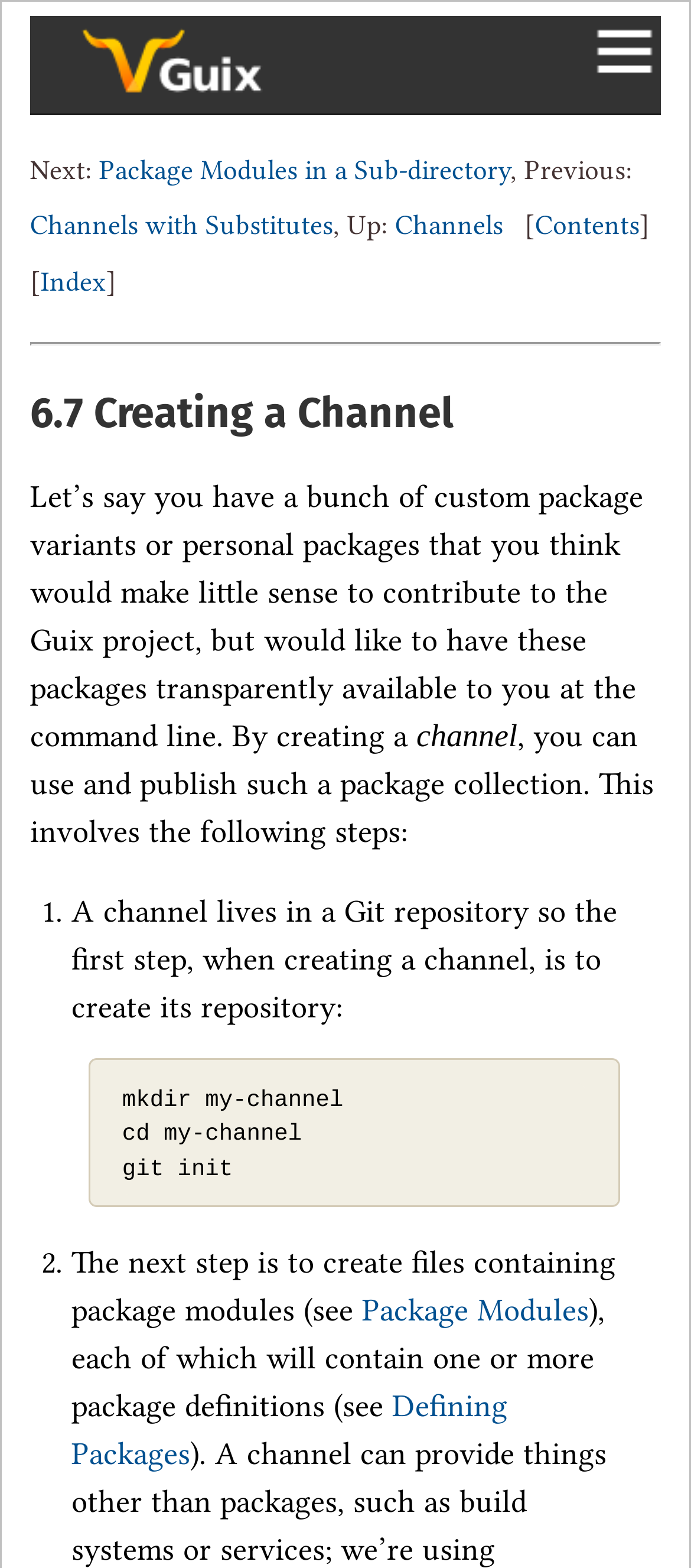What is the purpose of creating a channel?
Relying on the image, give a concise answer in one word or a brief phrase.

To use and publish custom package collections